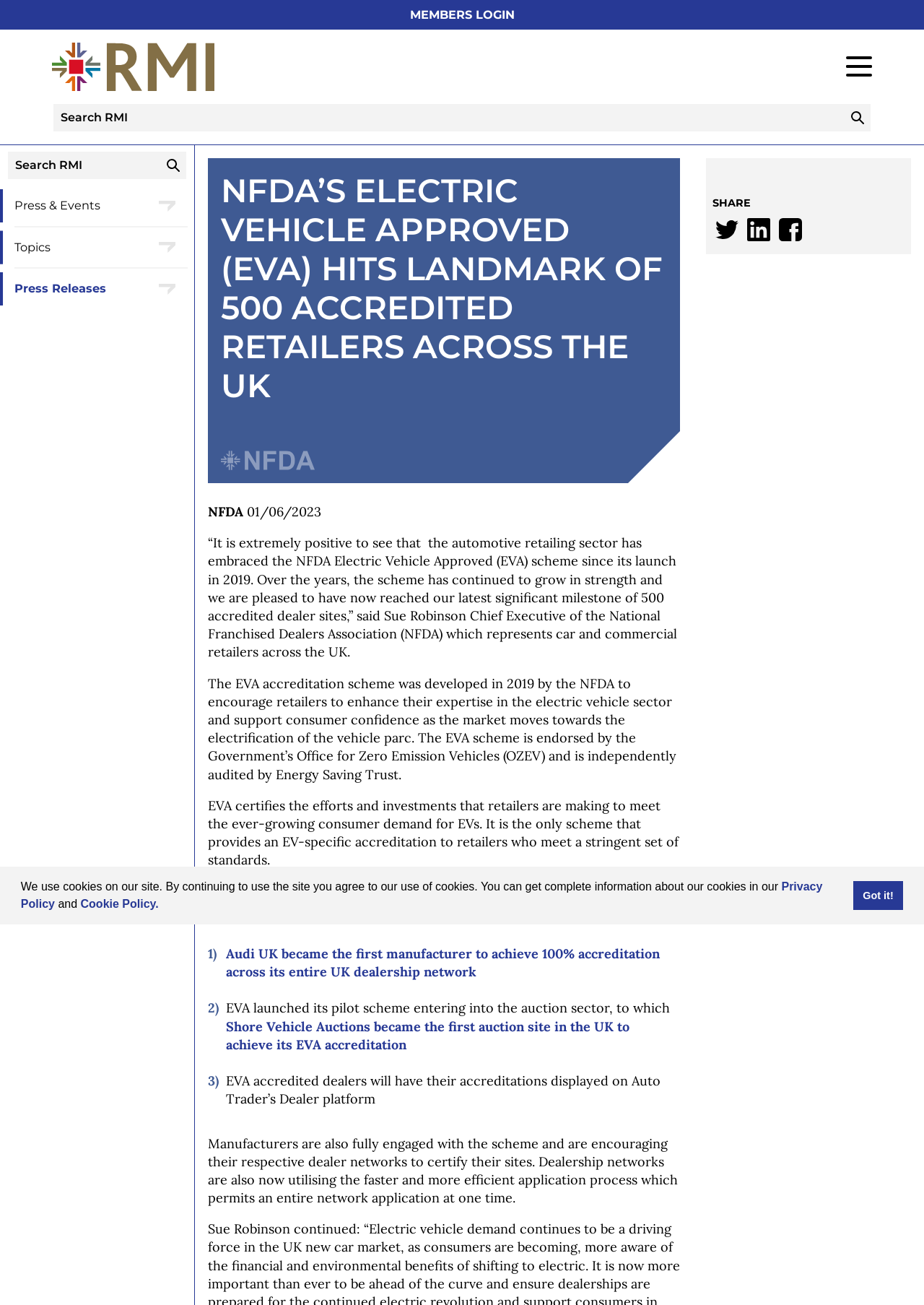Identify the bounding box coordinates for the region of the element that should be clicked to carry out the instruction: "Share on Twitter". The bounding box coordinates should be four float numbers between 0 and 1, i.e., [left, top, right, bottom].

[0.771, 0.169, 0.802, 0.181]